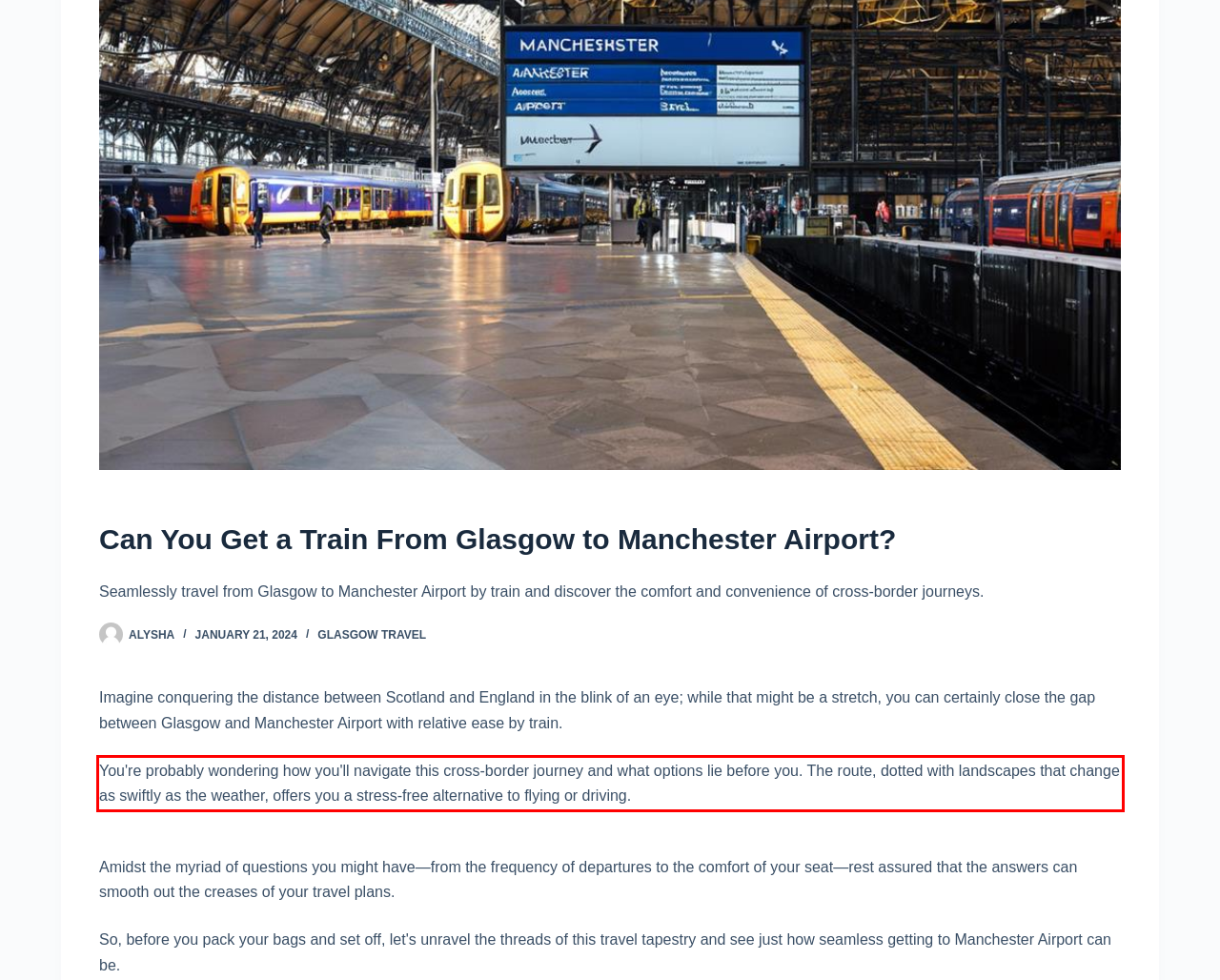You are looking at a screenshot of a webpage with a red rectangle bounding box. Use OCR to identify and extract the text content found inside this red bounding box.

You're probably wondering how you'll navigate this cross-border journey and what options lie before you. The route, dotted with landscapes that change as swiftly as the weather, offers you a stress-free alternative to flying or driving.